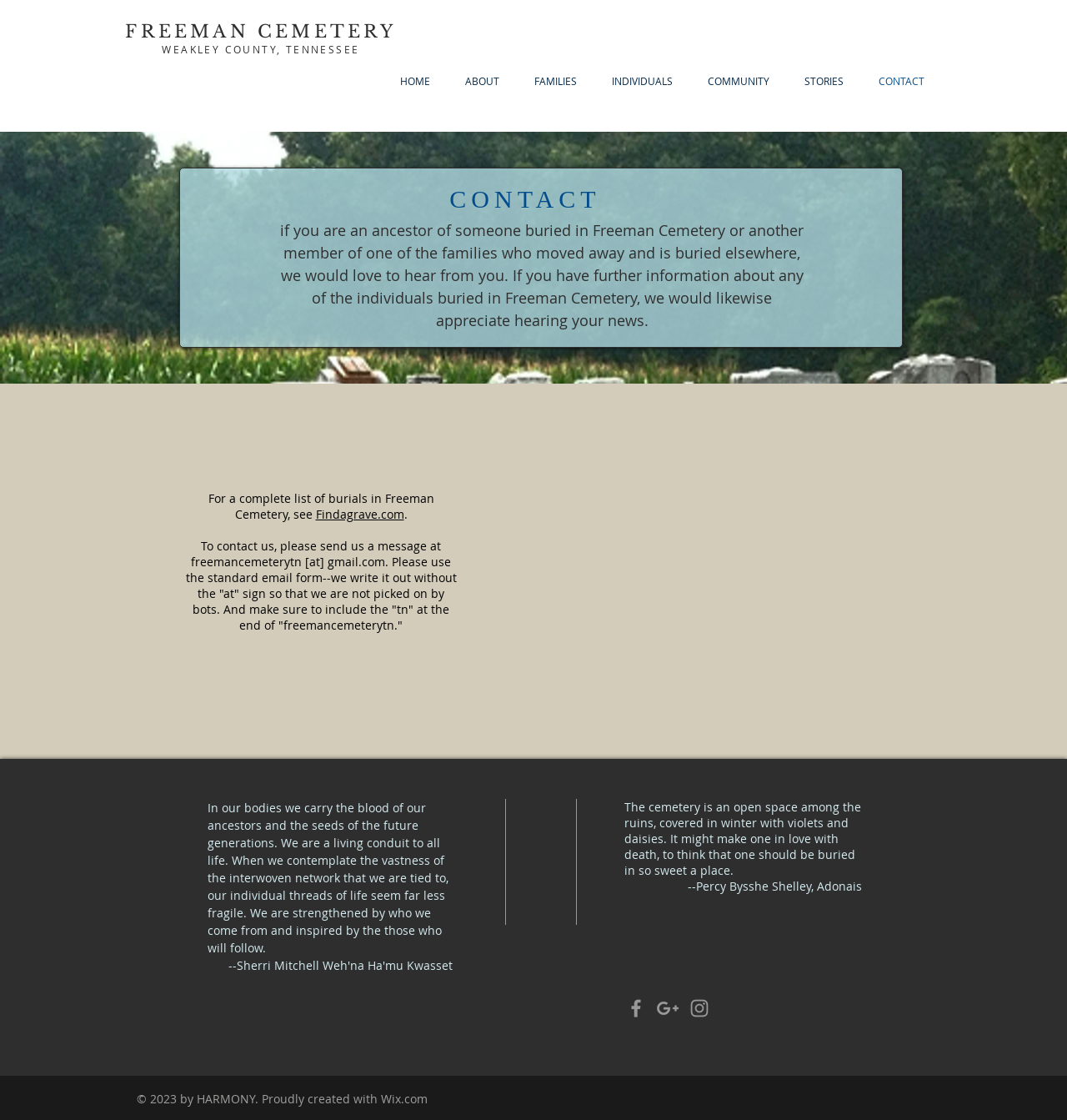Identify the bounding box coordinates of the area you need to click to perform the following instruction: "Click the Findagrave.com link".

[0.296, 0.452, 0.379, 0.466]